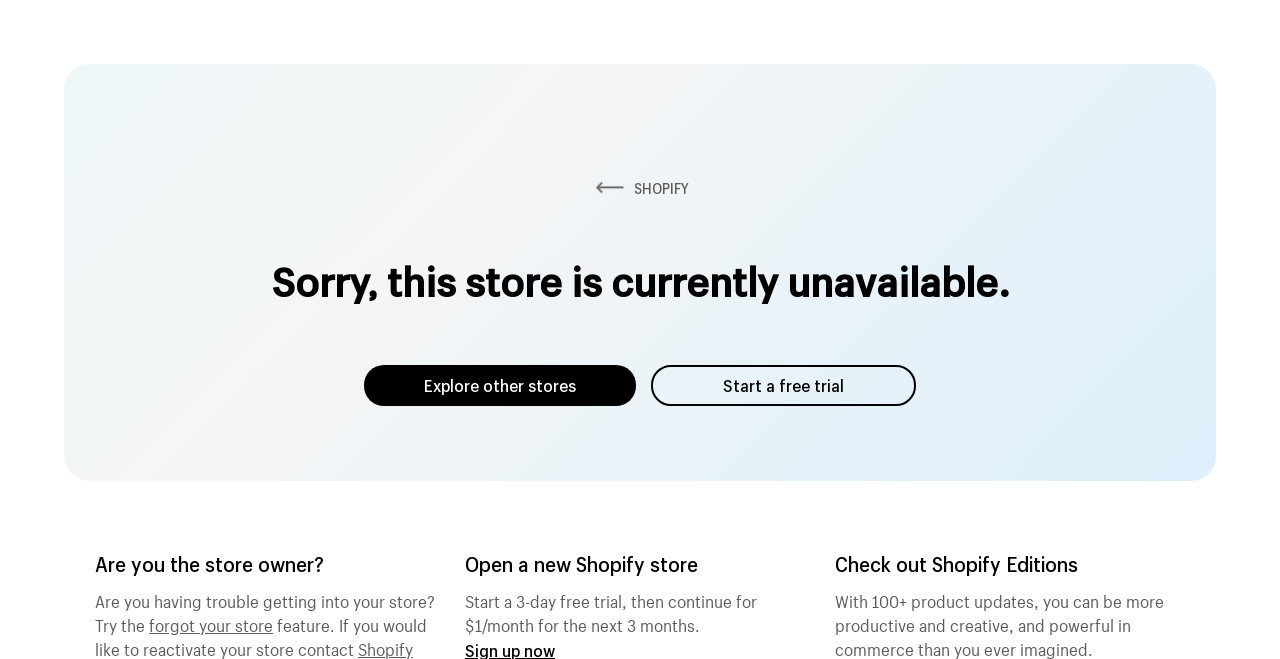Refer to the image and provide a thorough answer to this question:
What is the purpose of the 'forgot your store' link?

By analyzing the surrounding text, I found that the 'forgot your store' link is part of a sentence 'Are you having trouble getting into your store? Try the', which suggests that the link is intended to help users recover access to their store.